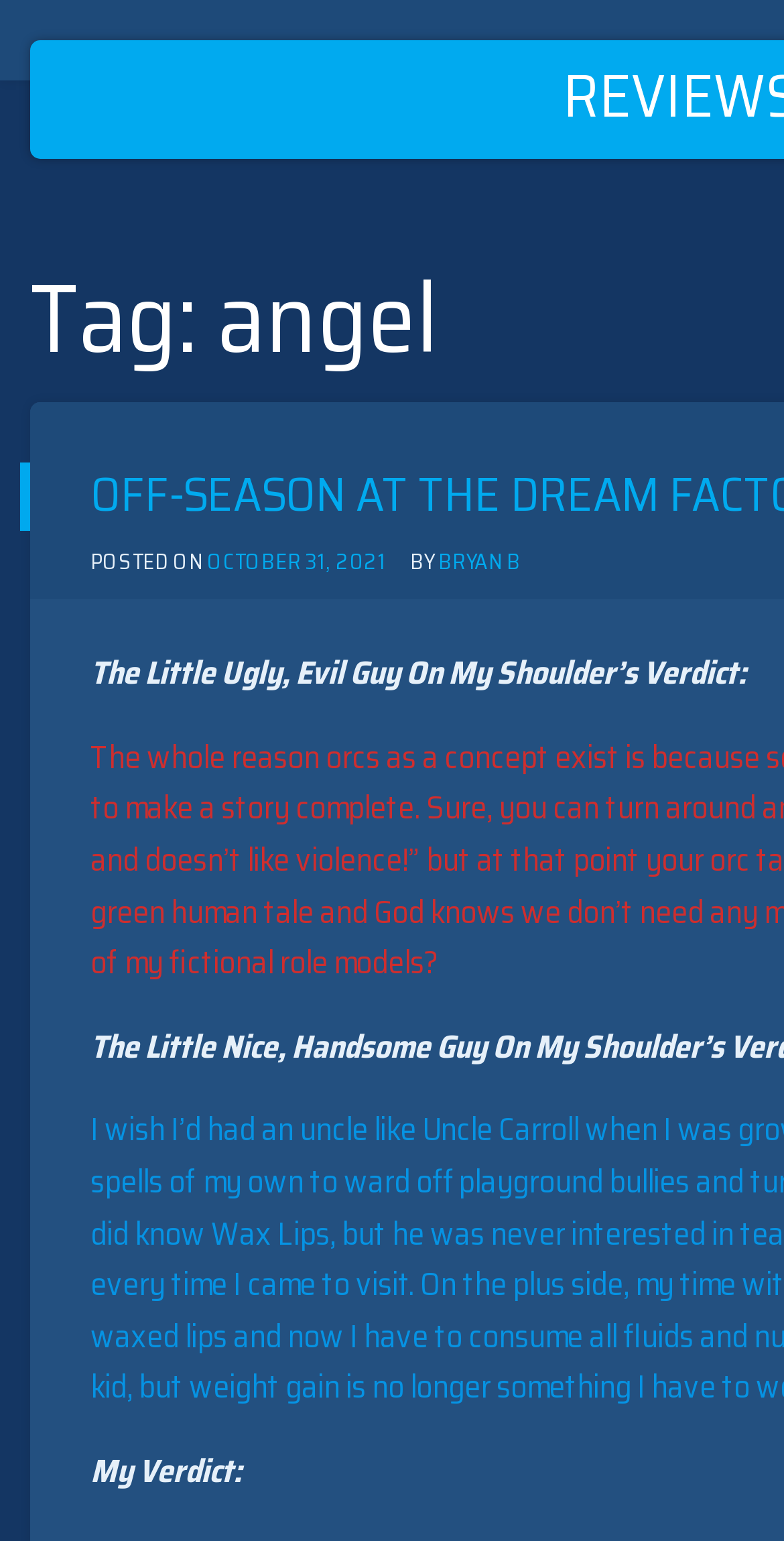Please give a succinct answer using a single word or phrase:
What is the bounding box coordinate of the 'My Verdict:' text?

[0.115, 0.938, 0.308, 0.971]